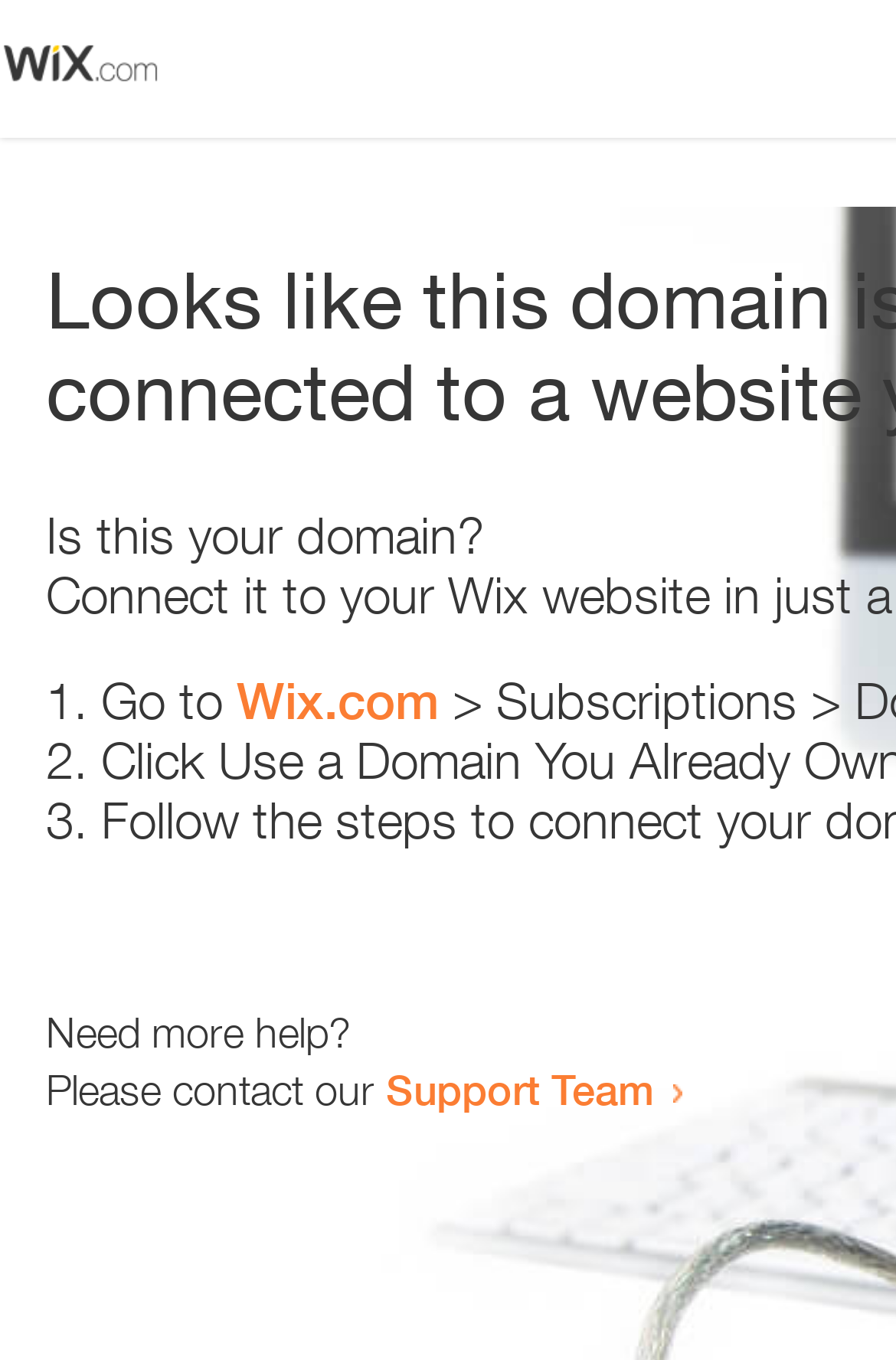Identify and extract the heading text of the webpage.

Looks like this domain isn't
connected to a website yet